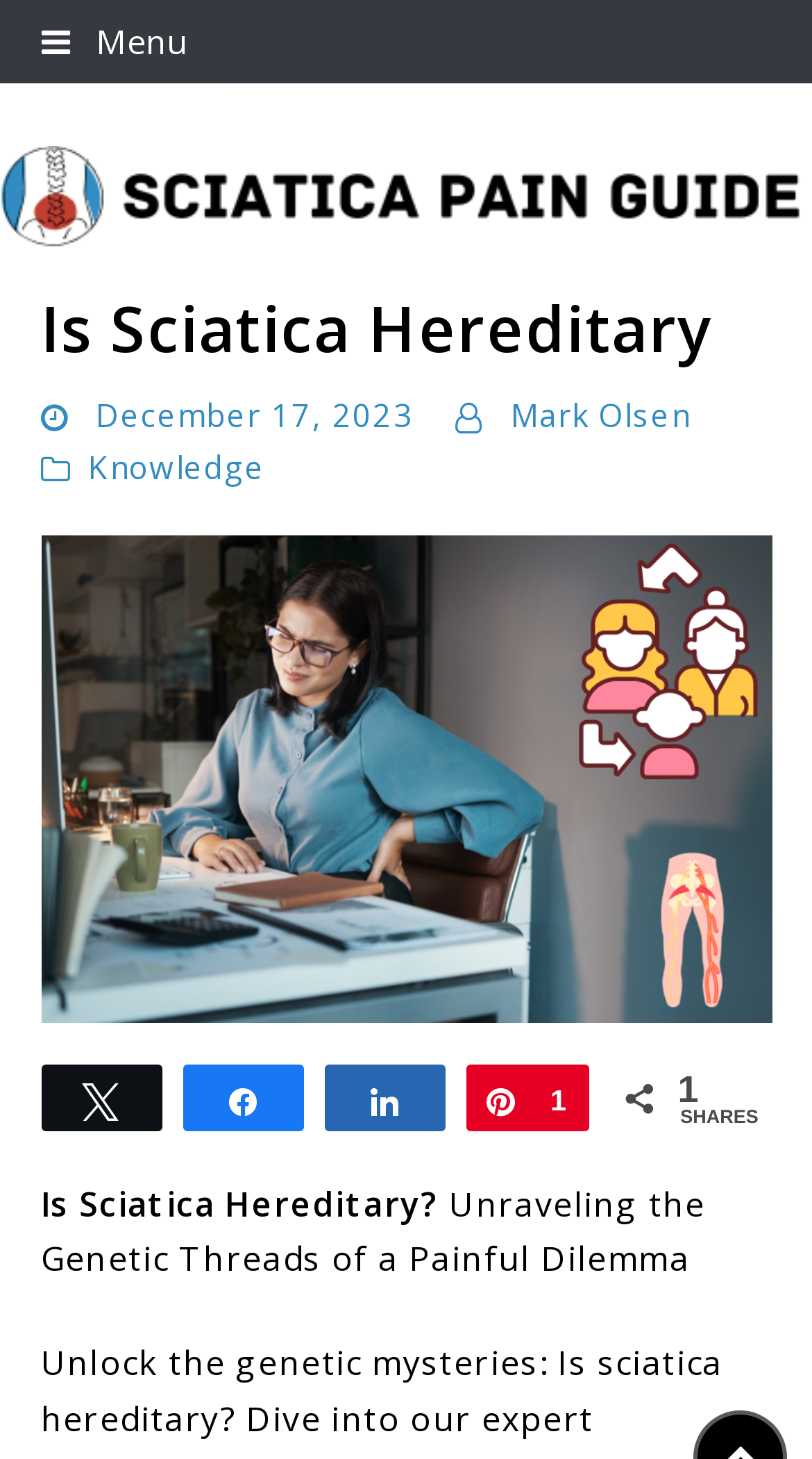Articulate a complete and detailed caption of the webpage elements.

The webpage is about exploring the hereditary aspects of sciatica, a type of nerve pain. At the top left corner, there is a button with a menu icon, which is not expanded. Next to it, there is a link to the "Sciatica Pain Guide" with an accompanying image. Below this, there is a heading with the same title, "Sciatica Pain Guide".

Underneath the heading, there is a section with a header that contains the title "Is Sciatica Hereditary" and a date, "December 17, 2023". The author's name, "Mark Olsen", is also mentioned in this section. Additionally, there are links to "Knowledge" and the article "Is Sciatica Hereditary" with an accompanying image.

The main content of the webpage starts with a question, "Is Sciatica Hereditary?", followed by a subtitle, "Unraveling the Genetic Threads of a Painful Dilemma". At the bottom of the page, there are social media sharing links, including Twitter, Facebook, and Pinterest, along with a count of shares.